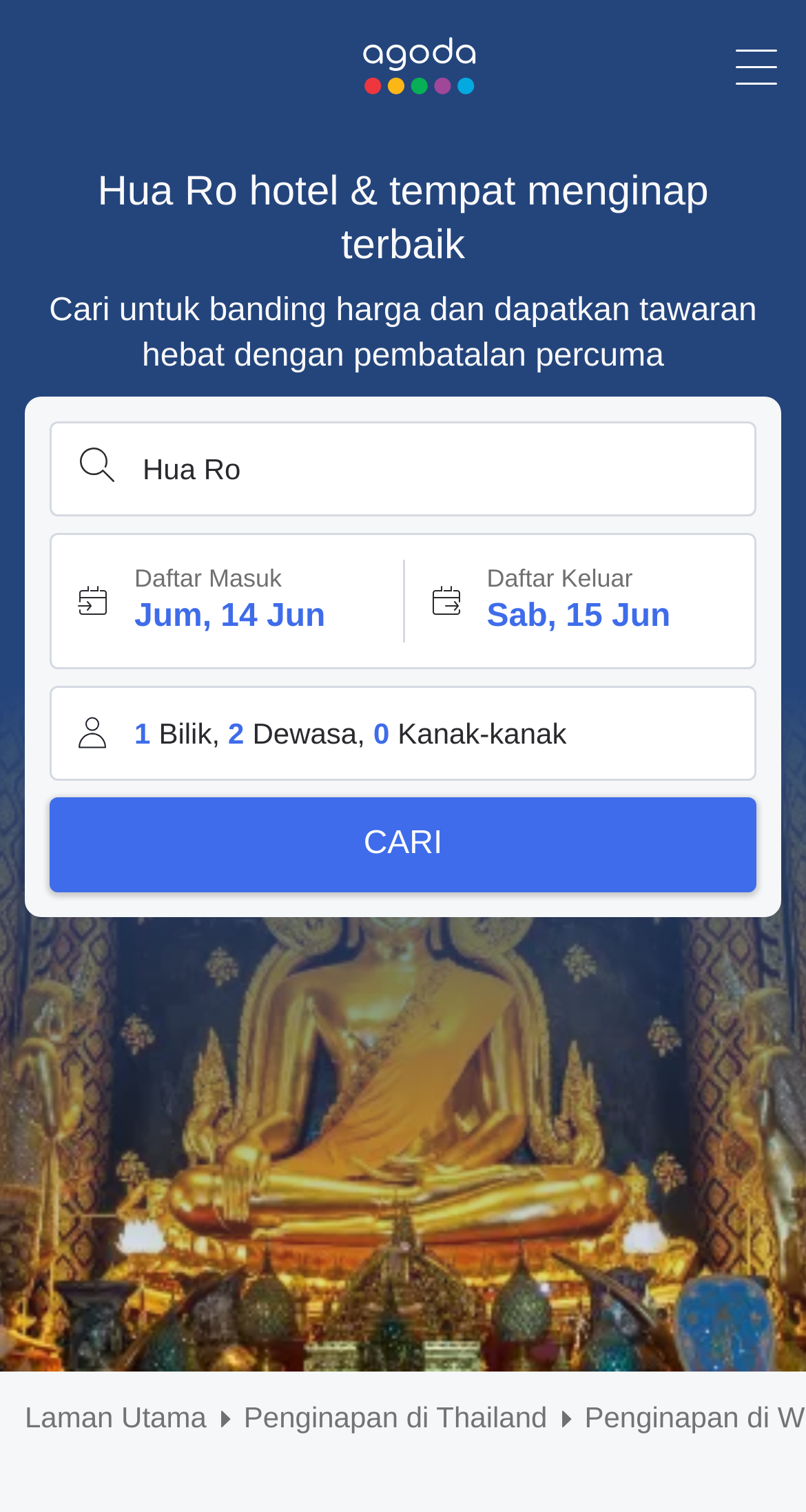Highlight the bounding box coordinates of the element you need to click to perform the following instruction: "Go to home page."

[0.031, 0.923, 0.256, 0.952]